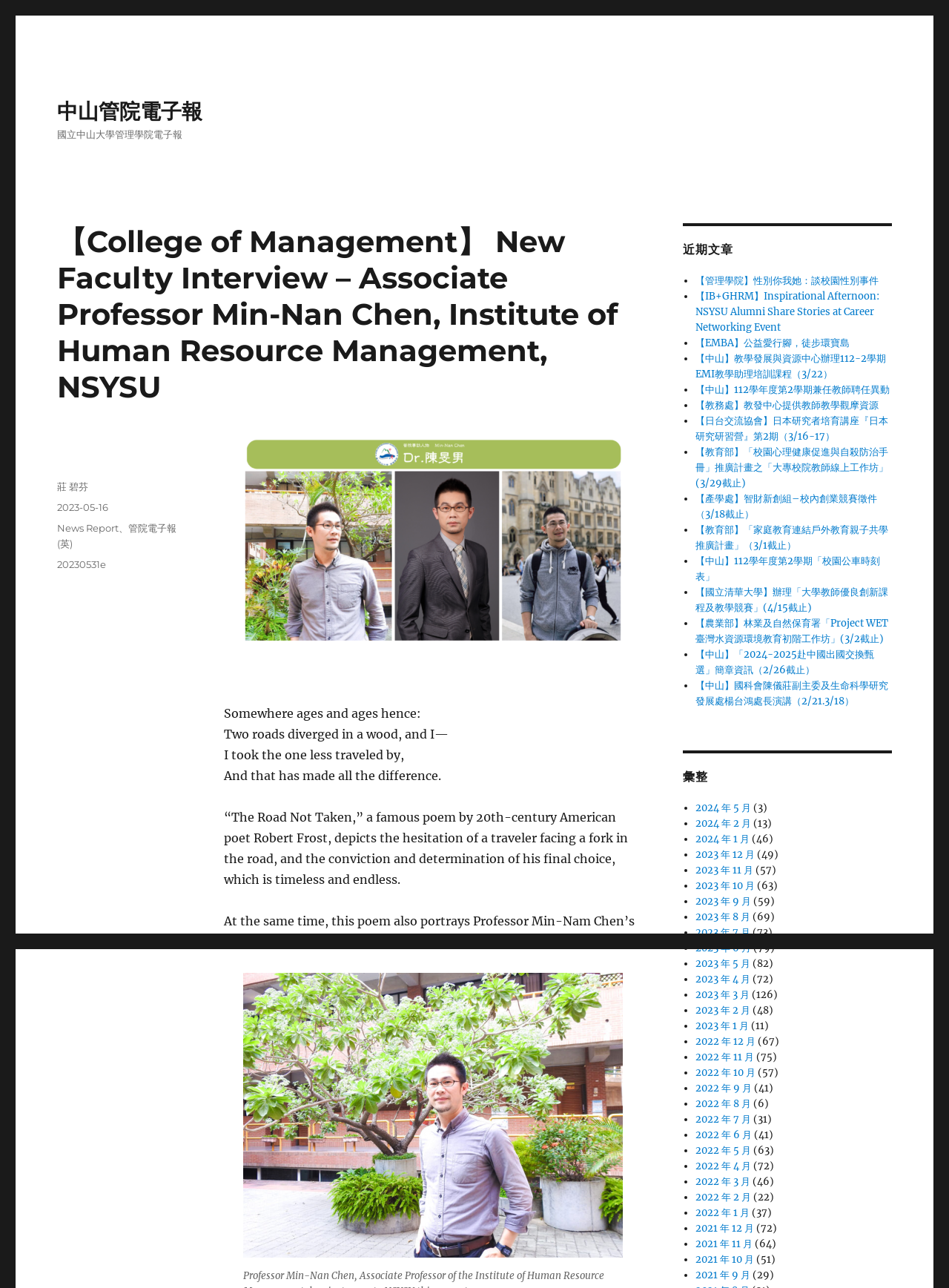Find the bounding box coordinates for the area that should be clicked to accomplish the instruction: "Click the 'Add to Cart' button".

None